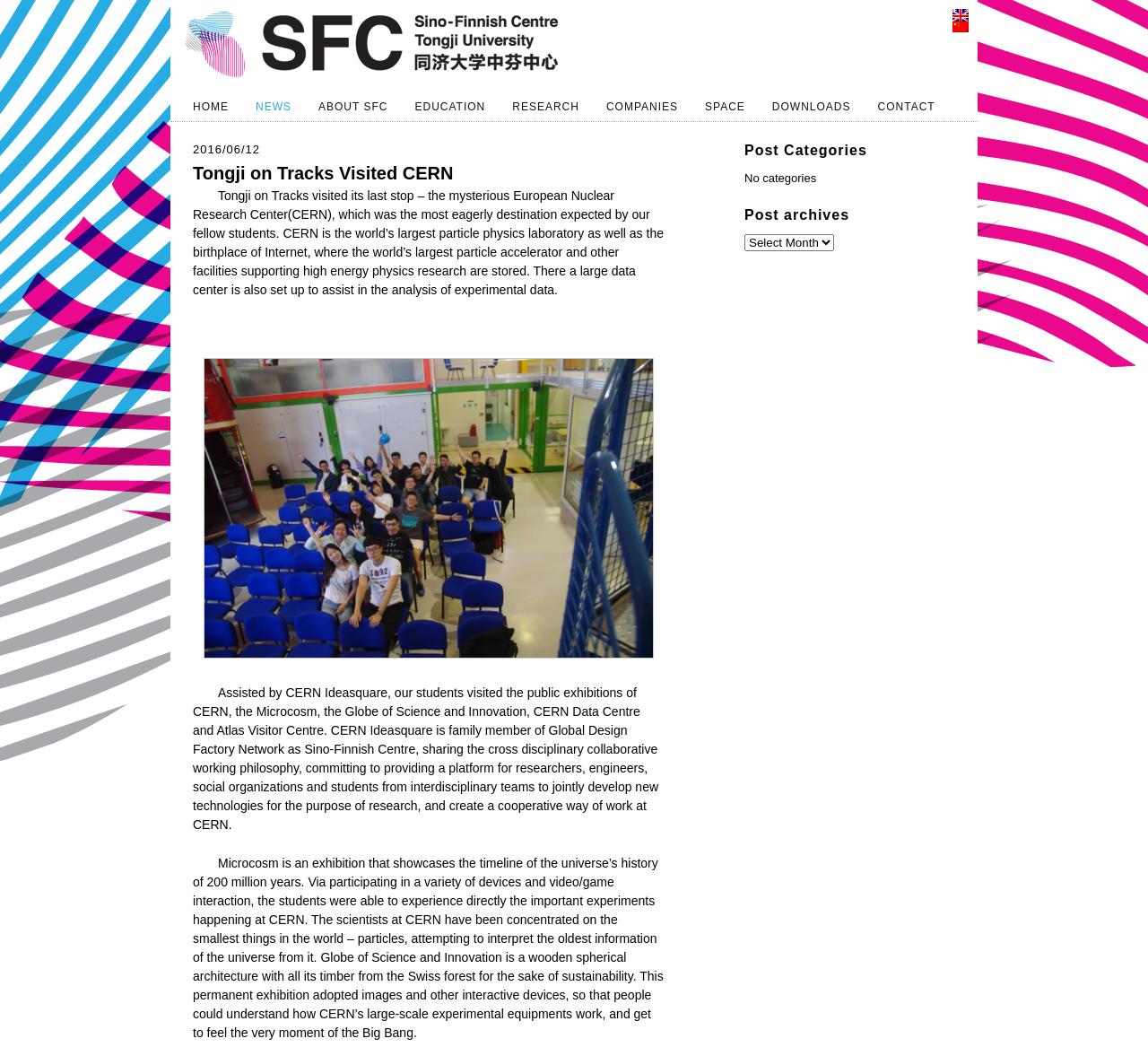What is the name of the exhibition that showcases the timeline of the universe’s history?
Answer the question based on the image using a single word or a brief phrase.

Microcosm